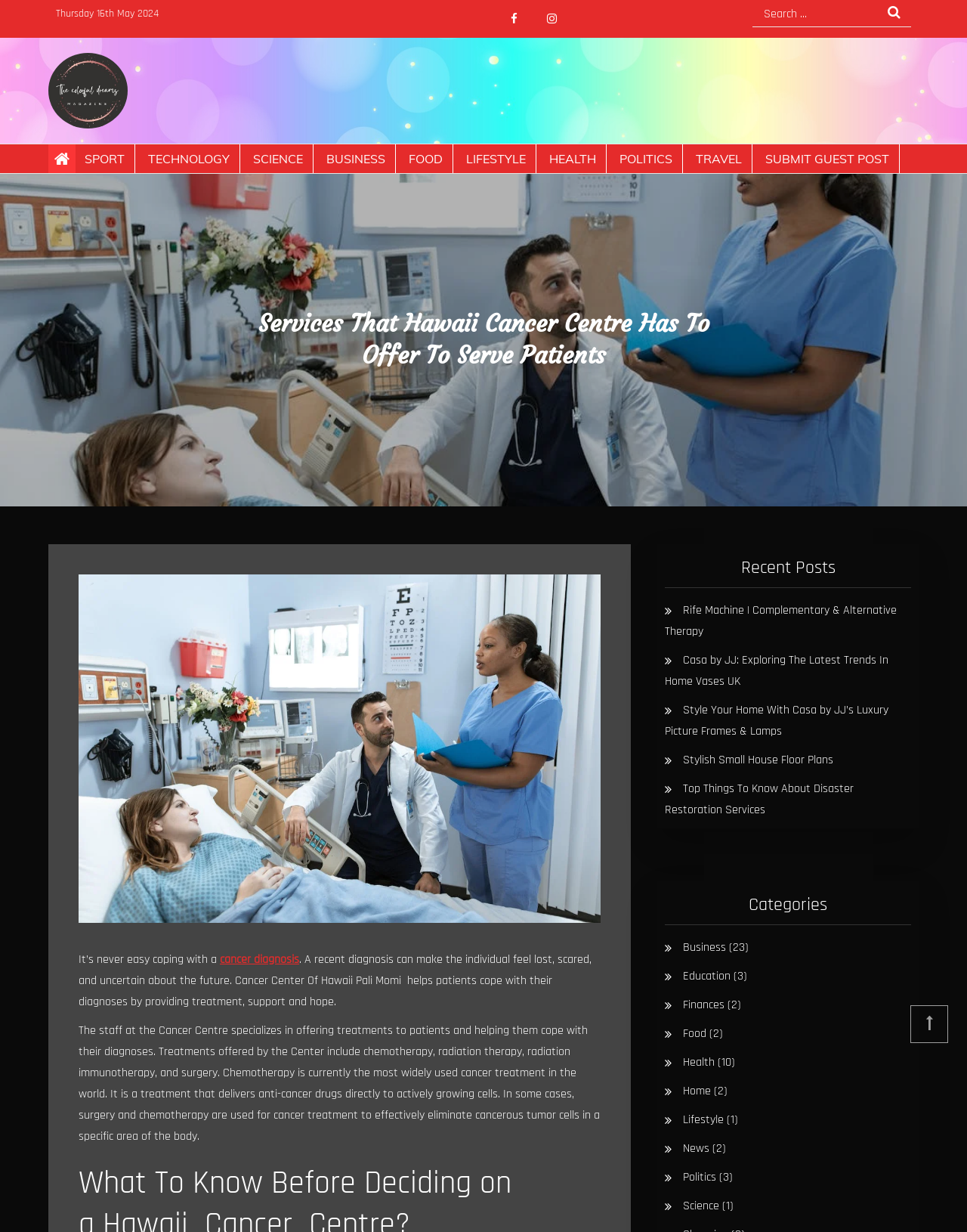Can you identify the bounding box coordinates of the clickable region needed to carry out this instruction: 'Search for something'? The coordinates should be four float numbers within the range of 0 to 1, stated as [left, top, right, bottom].

[0.778, 0.001, 0.942, 0.022]